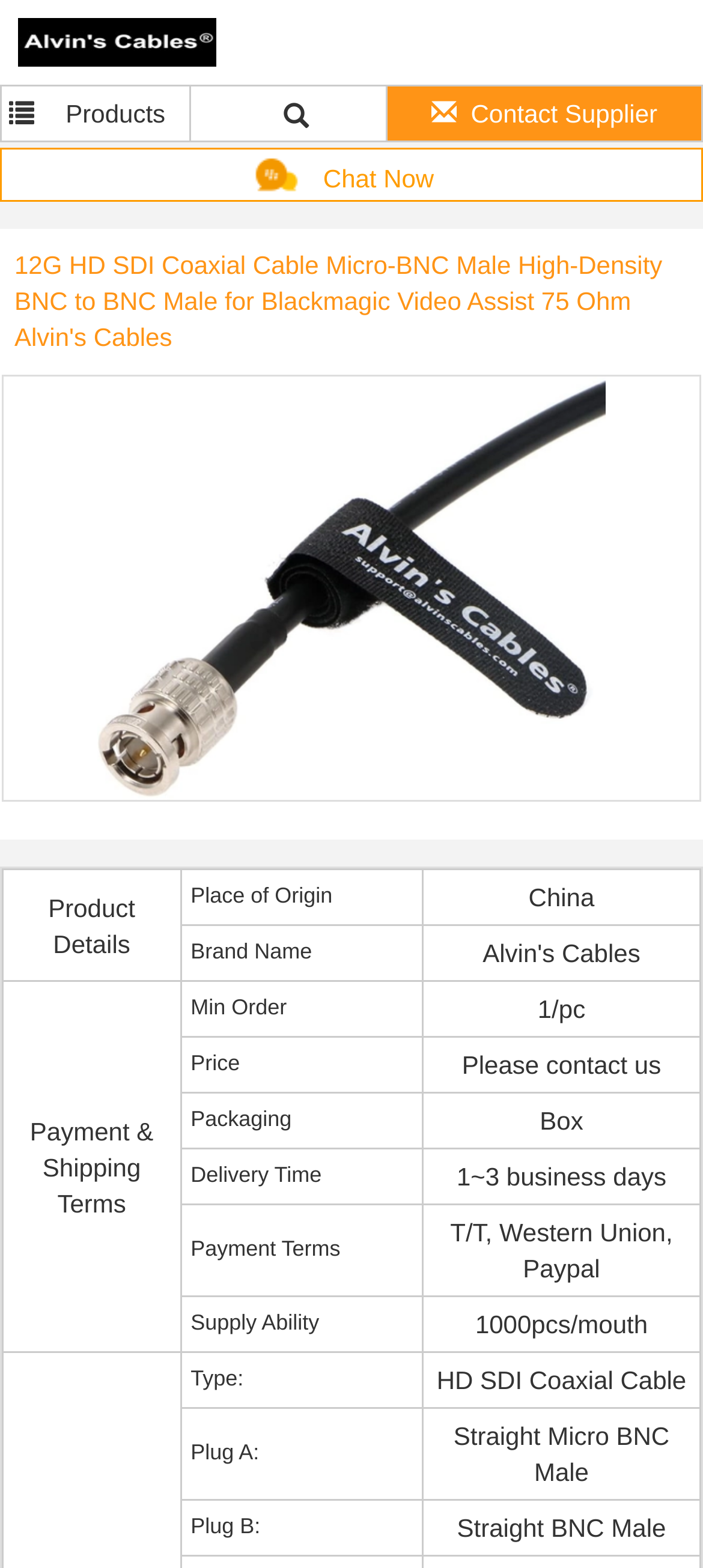What is the type of the product?
Please provide a comprehensive answer based on the information in the image.

I found the type of the product by looking at the table that lists the product details. In the row that says 'Type:', the corresponding cell says 'HD SDI Coaxial Cable'.